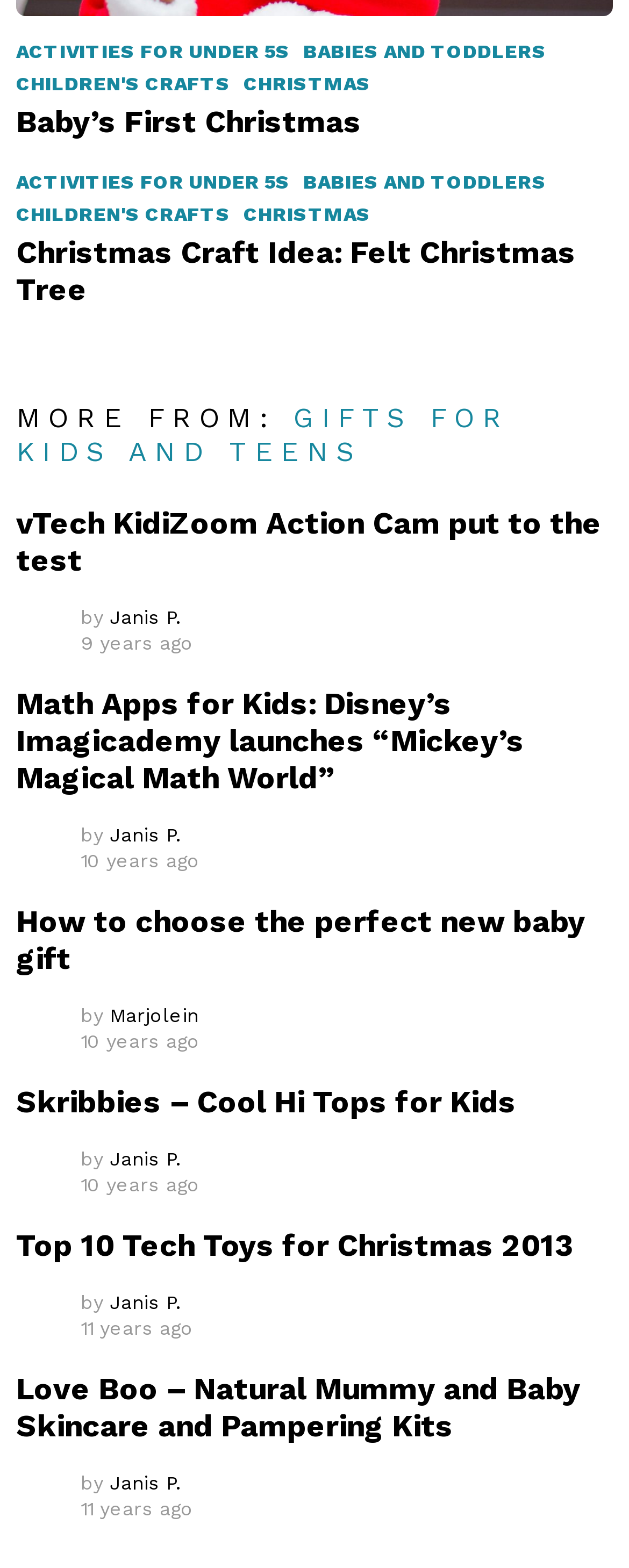Determine the bounding box for the described HTML element: "Janis P.". Ensure the coordinates are four float numbers between 0 and 1 in the format [left, top, right, bottom].

[0.174, 0.824, 0.287, 0.838]